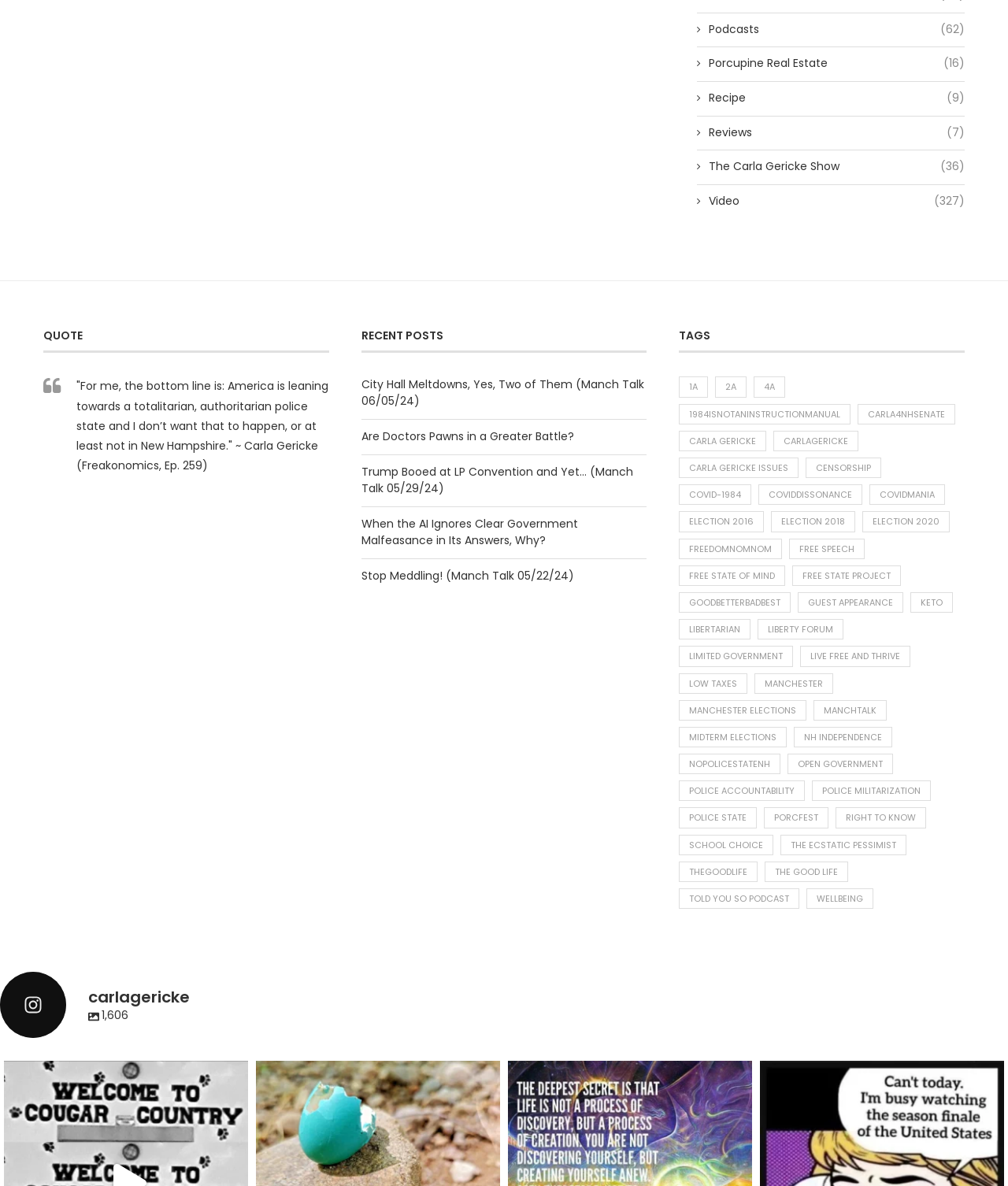For the given element description Custom Homes, determine the bounding box coordinates of the UI element. The coordinates should follow the format (top-left x, top-left y, bottom-right x, bottom-right y) and be within the range of 0 to 1.

None